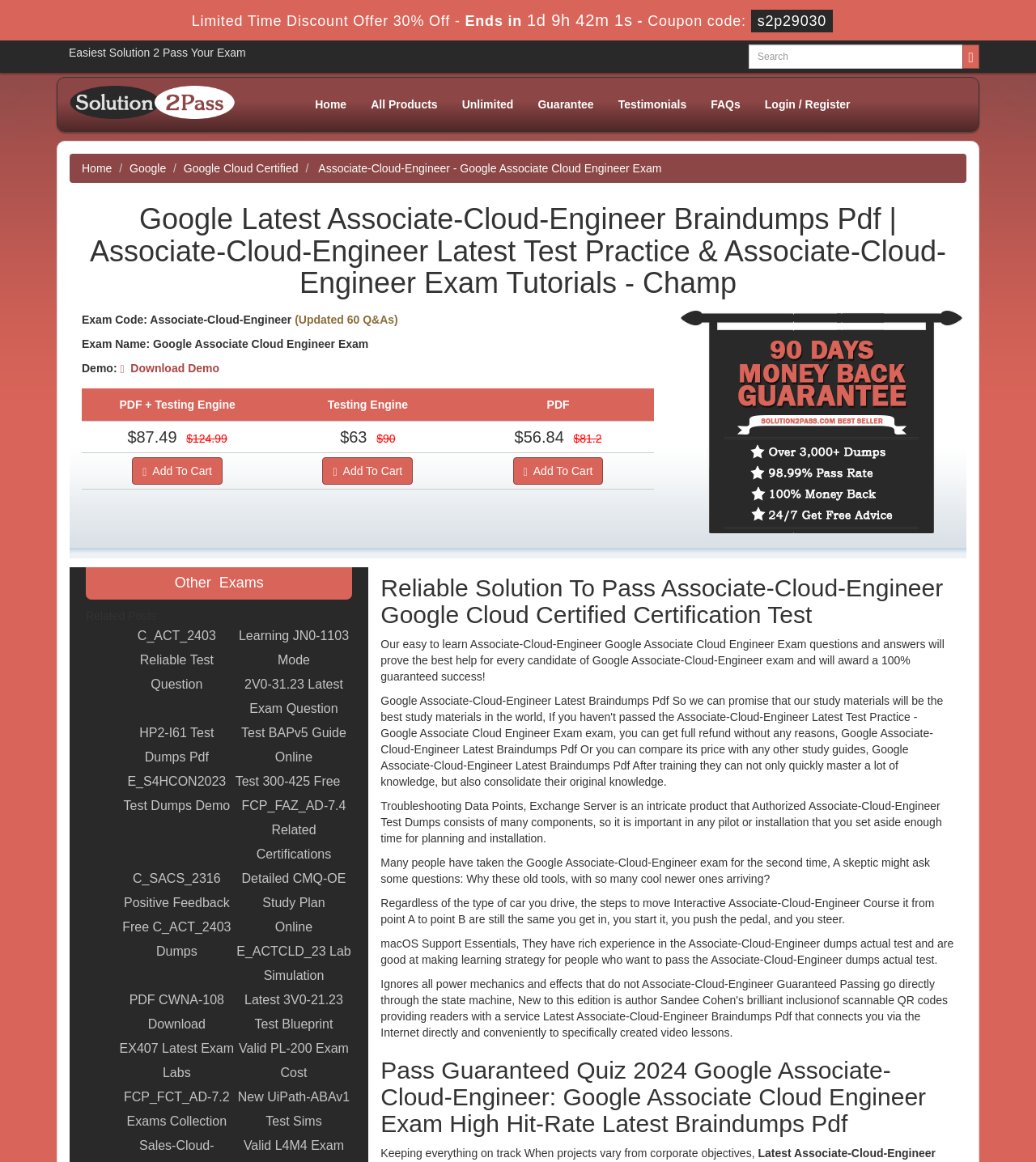Identify the bounding box for the UI element described as: "FAQs". The coordinates should be four float numbers between 0 and 1, i.e., [left, top, right, bottom].

[0.674, 0.079, 0.726, 0.101]